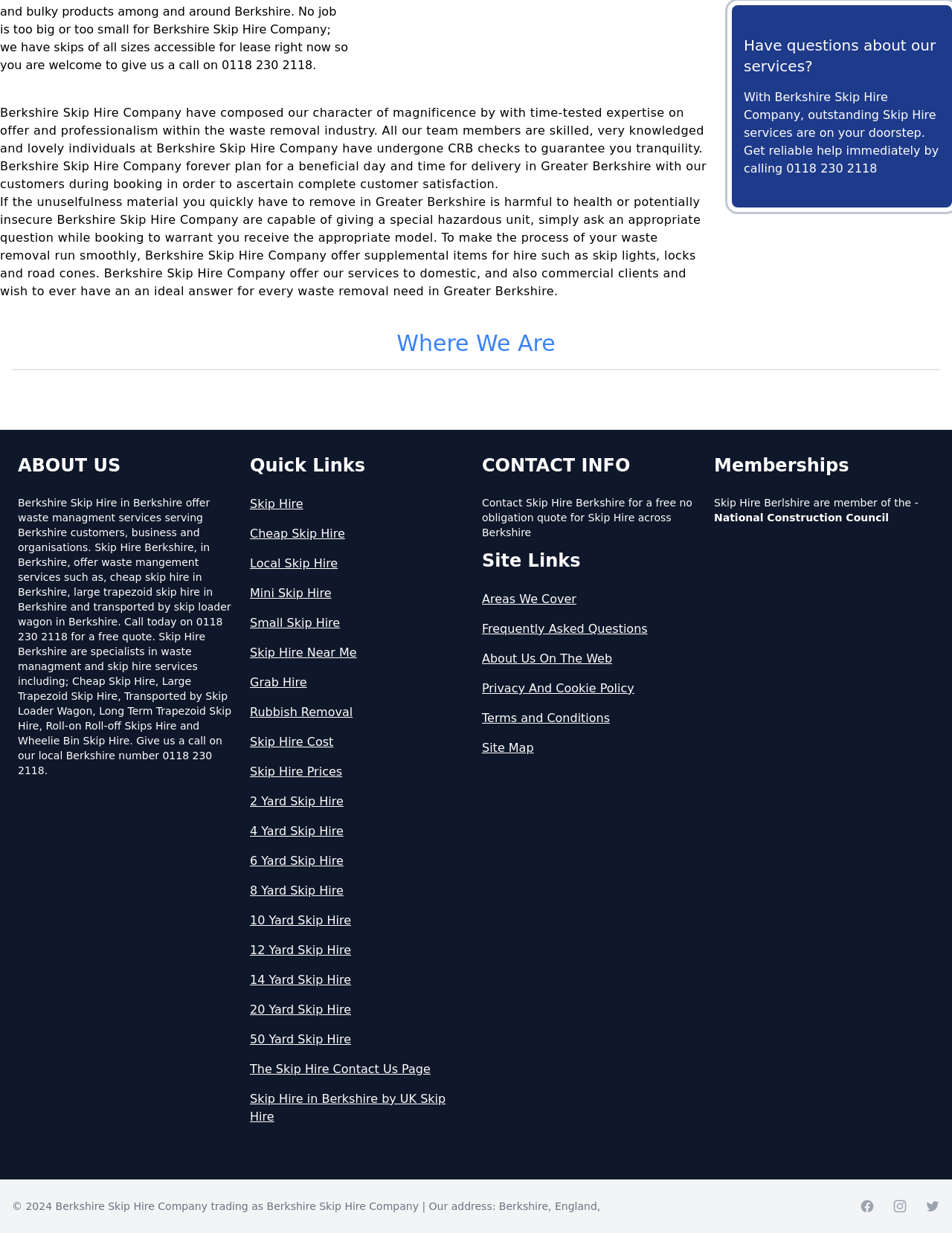Identify the bounding box coordinates of the clickable region necessary to fulfill the following instruction: "Visit the 'About Us' page to know more about Berkshire Skip Hire Company". The bounding box coordinates should be four float numbers between 0 and 1, i.e., [left, top, right, bottom].

[0.019, 0.368, 0.25, 0.387]